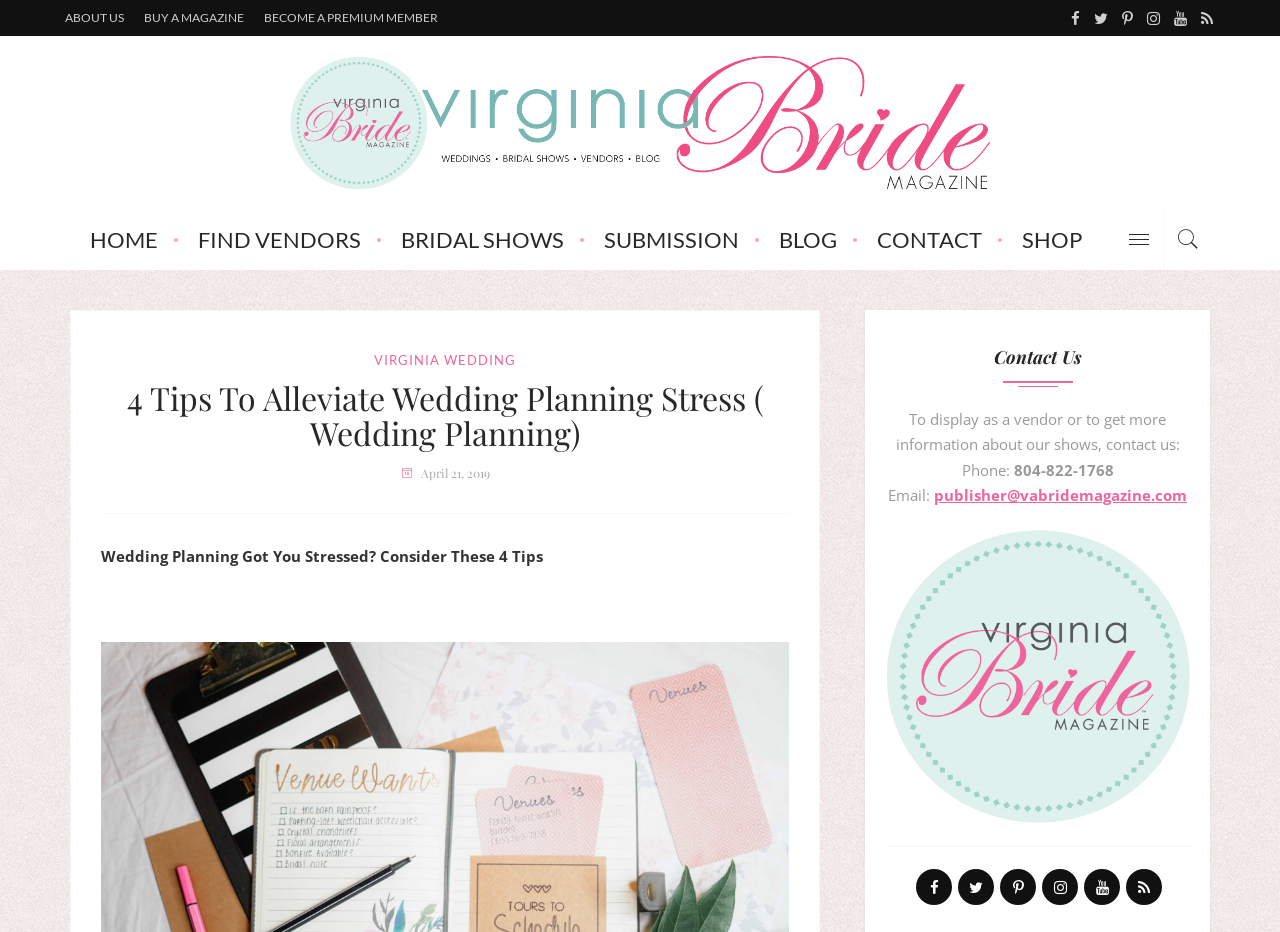Extract the main title from the webpage.

4 Tips To Alleviate Wedding Planning Stress ( Wedding Planning)